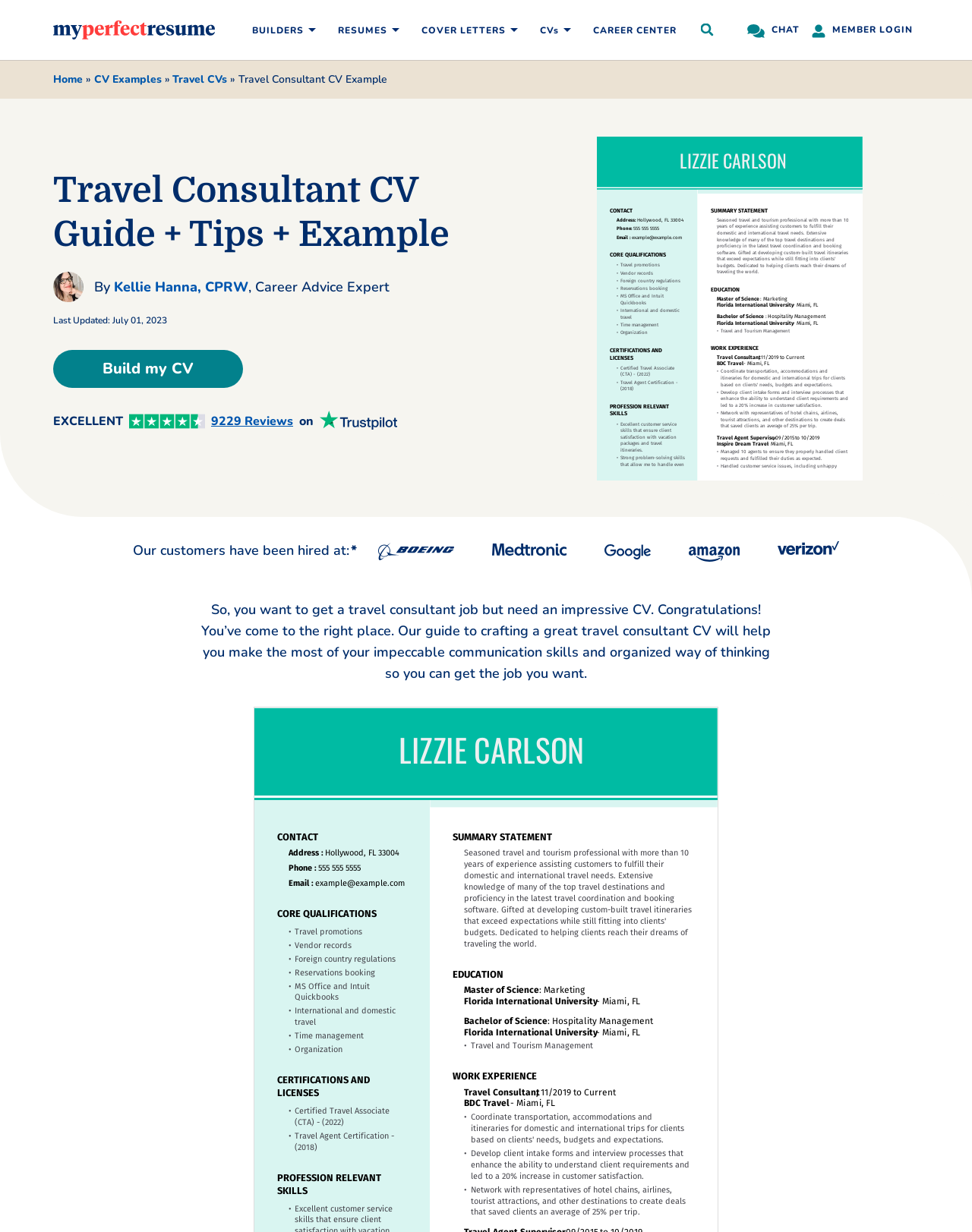Who is the author of the travel consultant CV guide?
Please answer the question with as much detail and depth as you can.

I found the author's name by looking at the heading element with the text 'Travel Consultant CV Guide + Tips + Example' and its nearby elements. I found a link with the text 'Kellie Hanna, CPRW' and a static text element with the label 'By', which indicates that Kellie Hanna is the author of the guide.